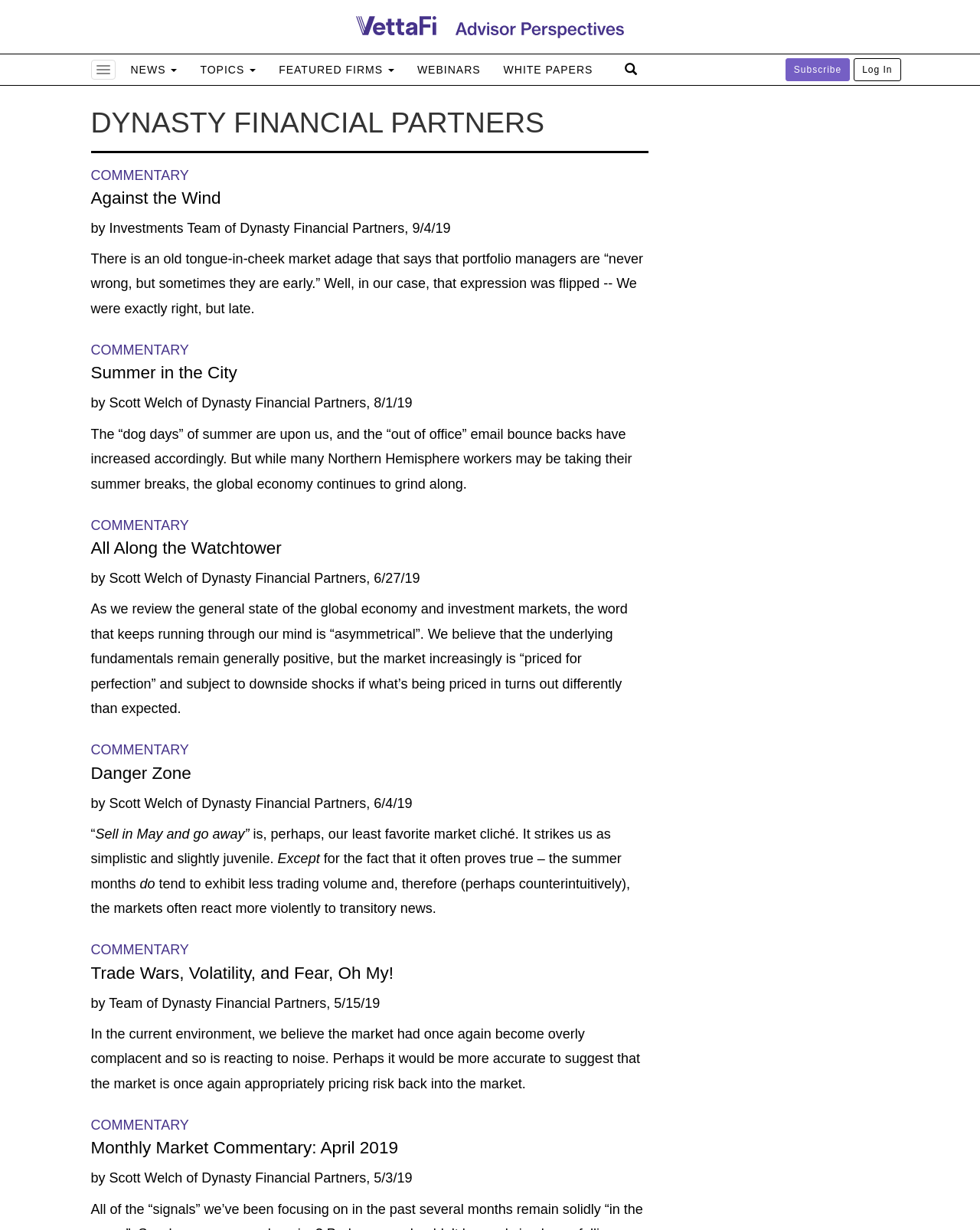Who is the author of the 'Against the Wind' article?
Utilize the information in the image to give a detailed answer to the question.

By examining the webpage's structure, I found that the 'Against the Wind' article is attributed to the 'Investments Team' of Dynasty Financial Partners, as indicated by the link and static text elements.